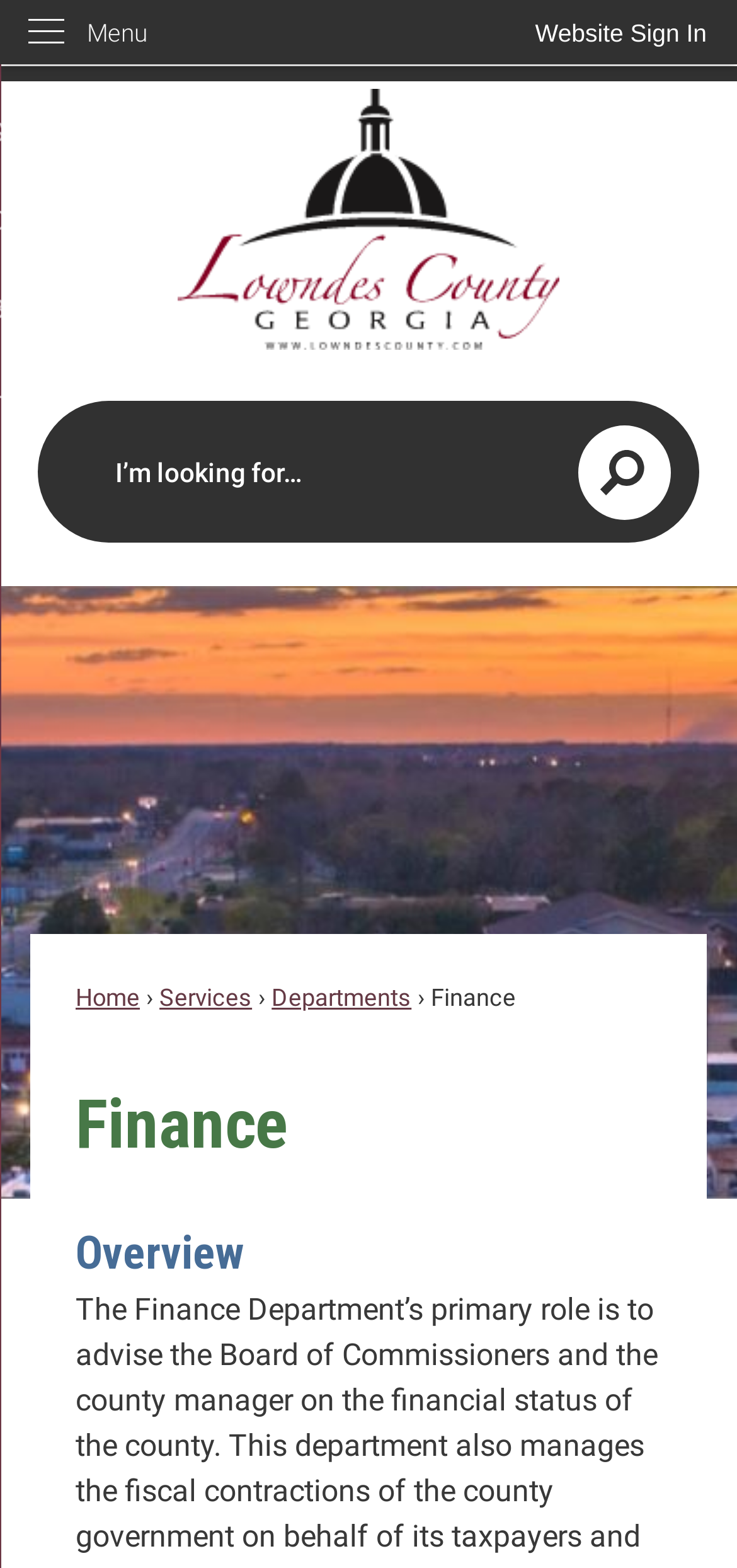Use a single word or phrase to answer the following:
How many links are there in the main navigation menu?

4